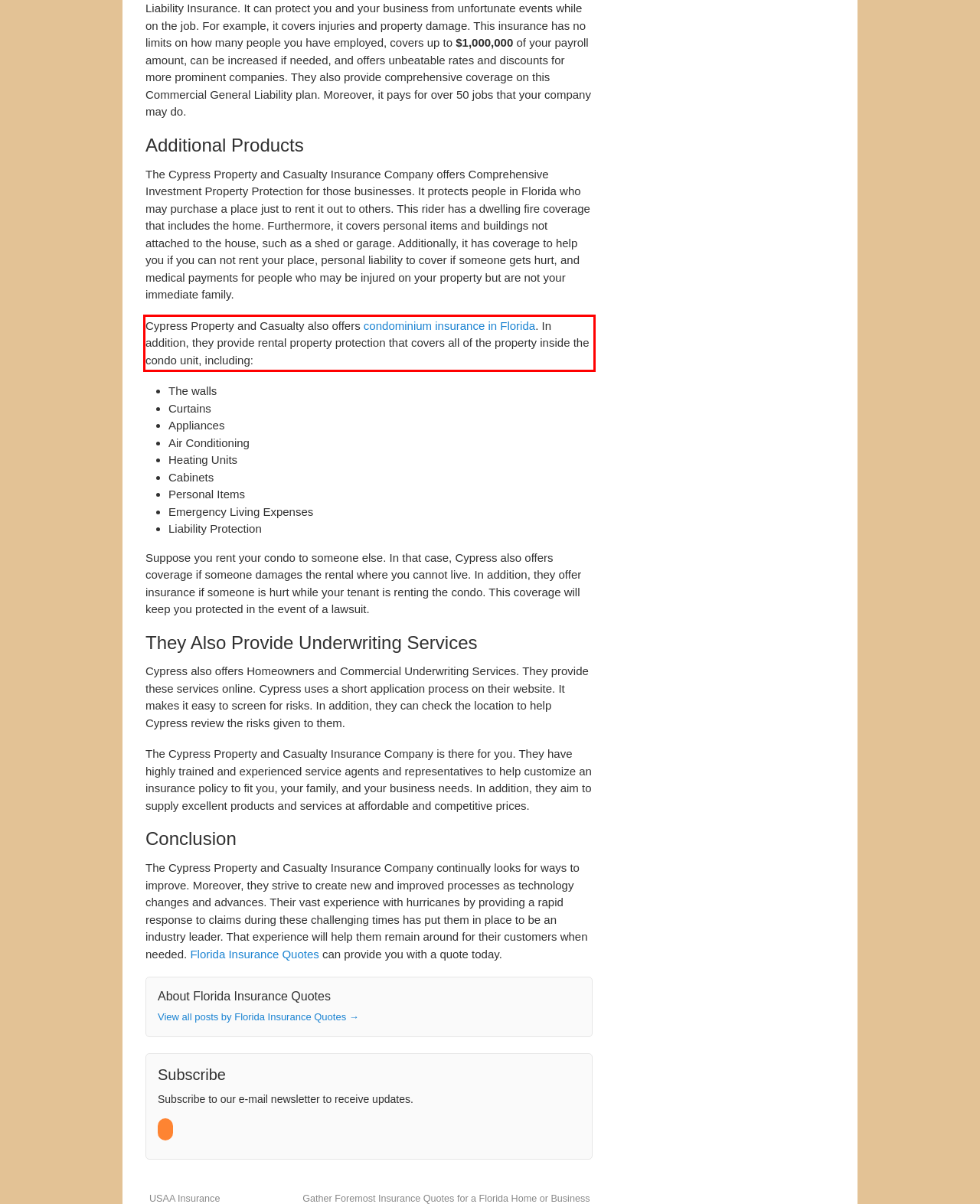Please identify and extract the text from the UI element that is surrounded by a red bounding box in the provided webpage screenshot.

Cypress Property and Casualty also offers condominium insurance in Florida. In addition, they provide rental property protection that covers all of the property inside the condo unit, including: